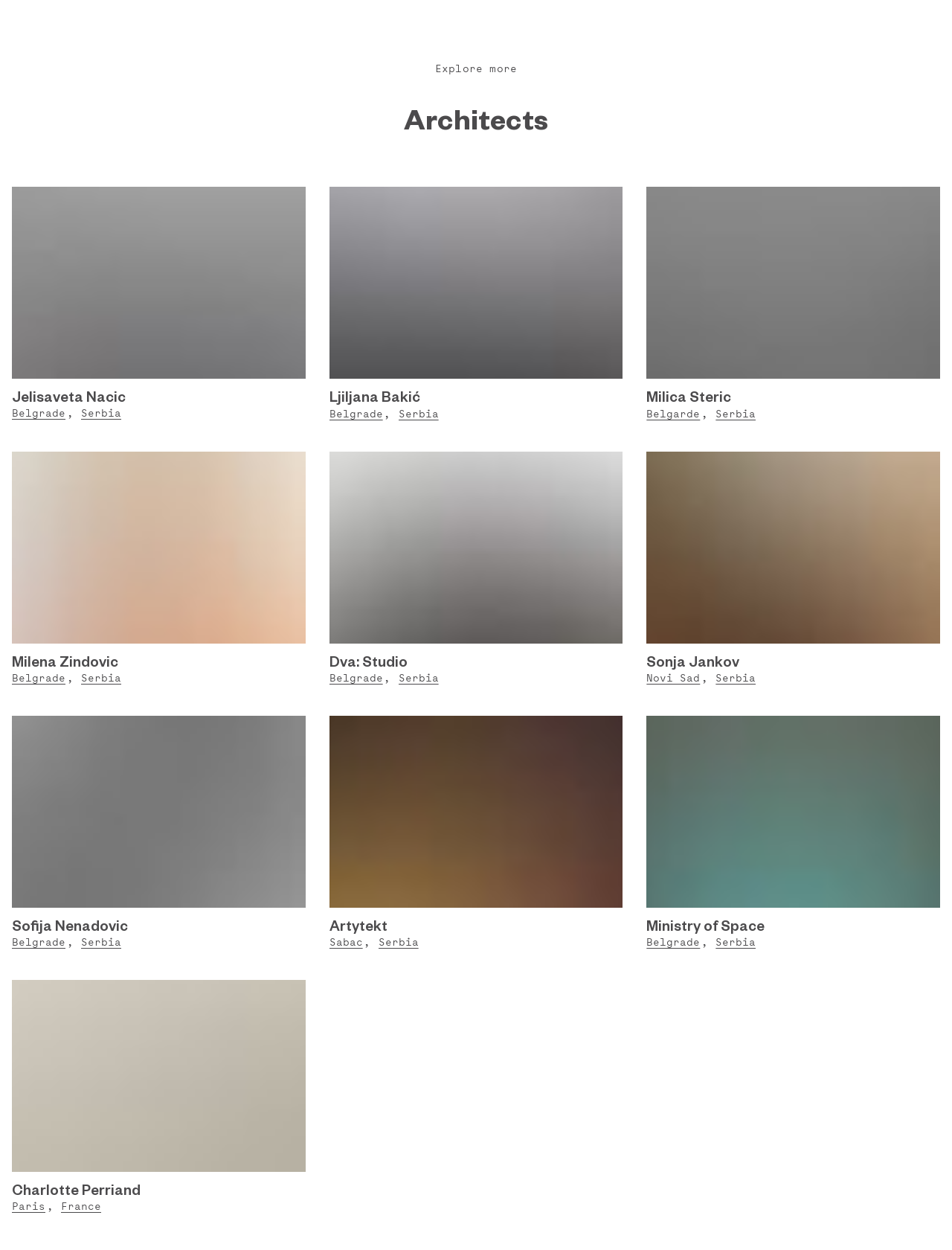Specify the bounding box coordinates of the element's region that should be clicked to achieve the following instruction: "Read the article 'My trip to Colombia – Part 2'". The bounding box coordinates consist of four float numbers between 0 and 1, in the format [left, top, right, bottom].

None